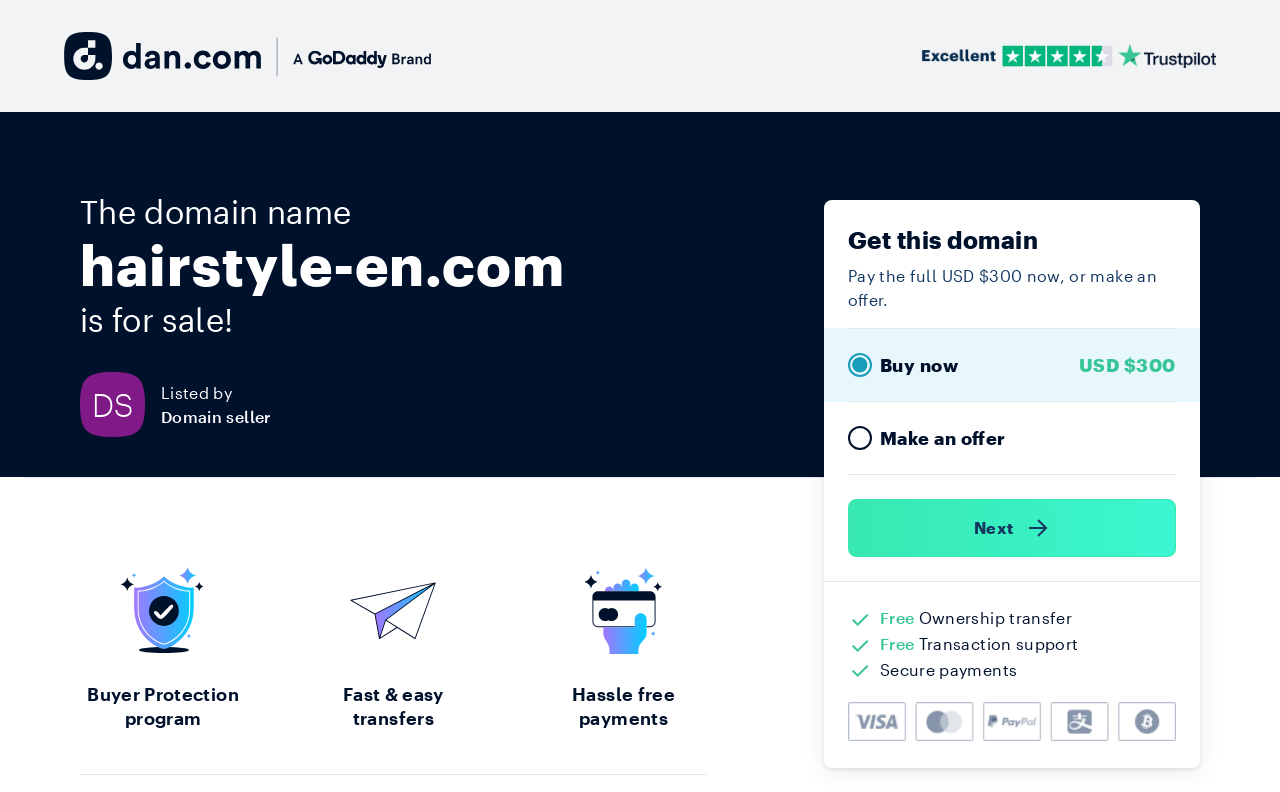Analyze the image and deliver a detailed answer to the question: How many steps are involved in the transaction process?

The webpage does not provide a clear overview of the transaction process, including the number of steps involved. It only mentions some benefits like 'Free Ownership transfer', 'Transaction support', and 'Secure payments'.